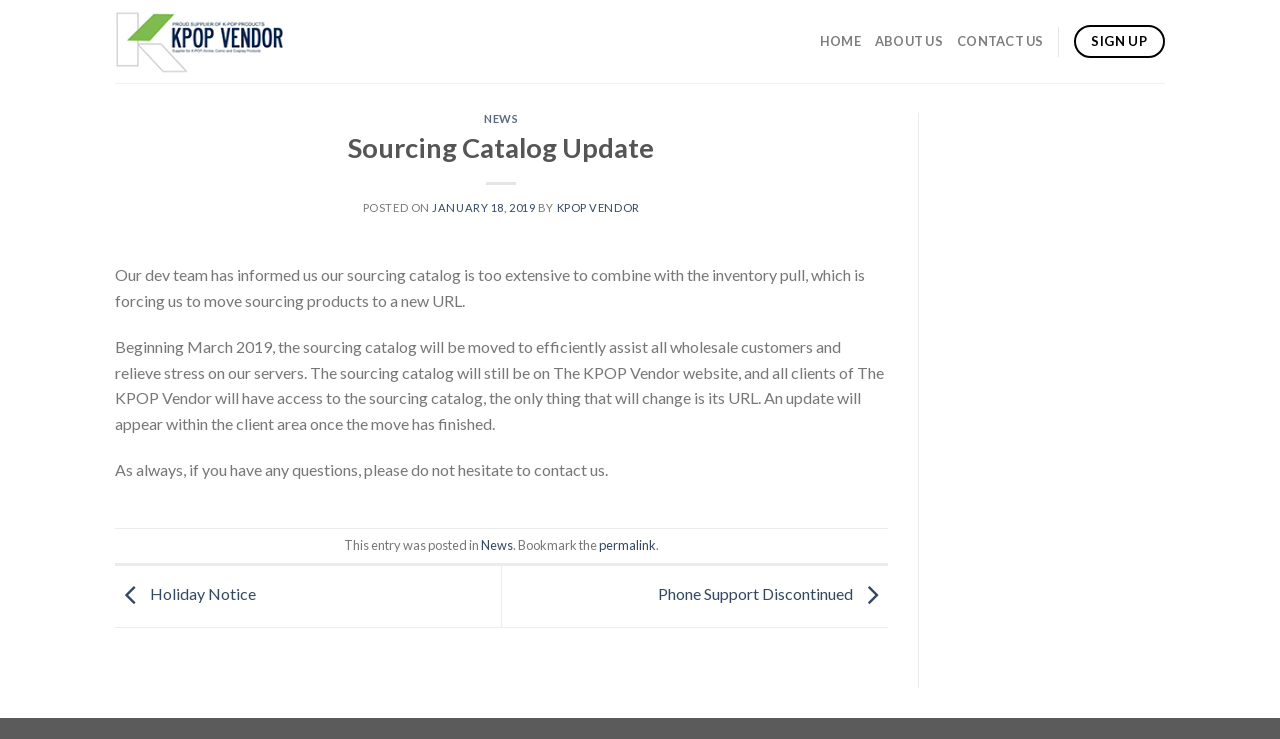What can clients do if they have questions?
Using the visual information, reply with a single word or short phrase.

Contact us